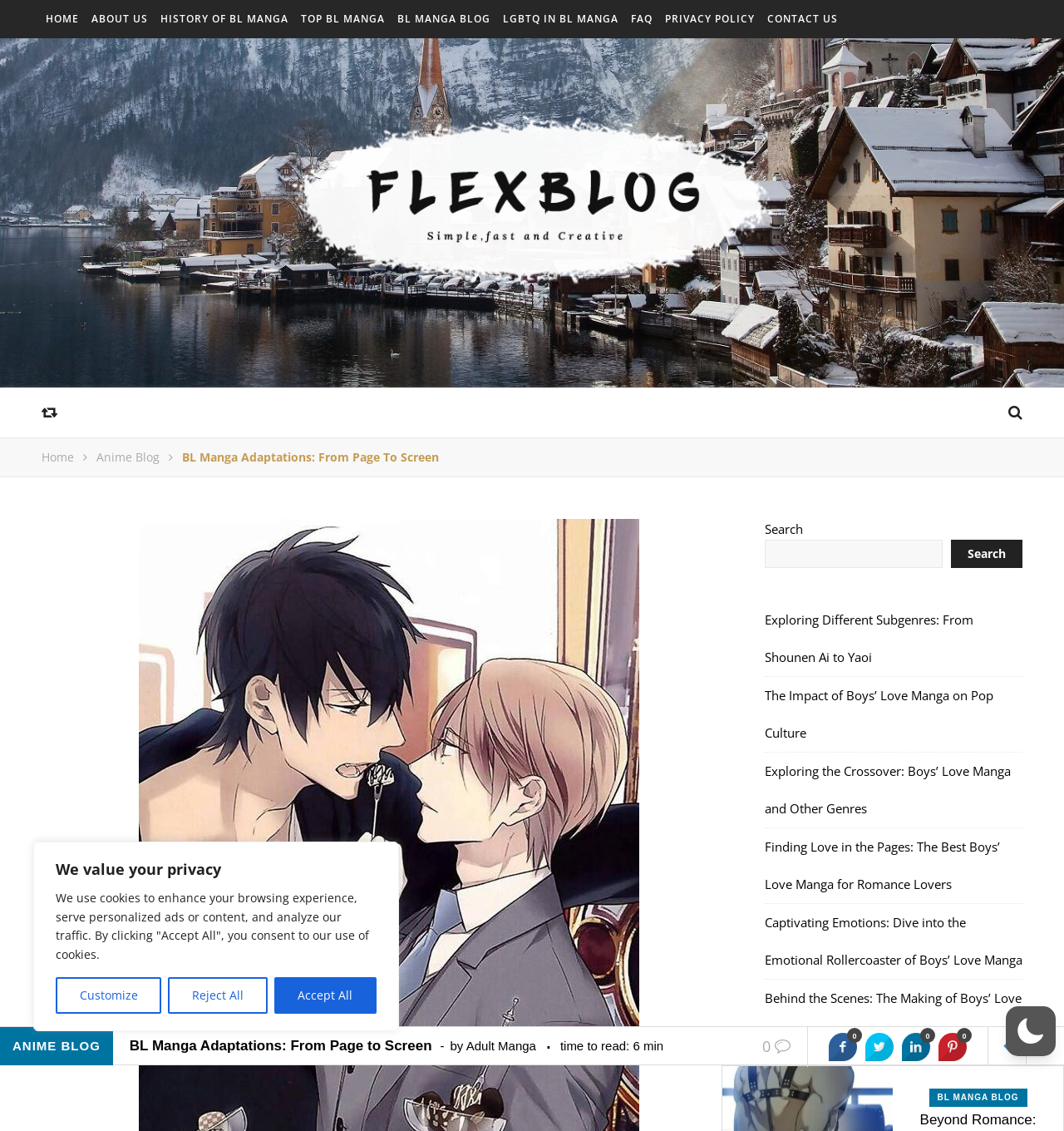Please determine the bounding box coordinates of the element to click on in order to accomplish the following task: "Visit the BL MANGA BLOG". Ensure the coordinates are four float numbers ranging from 0 to 1, i.e., [left, top, right, bottom].

[0.37, 0.0, 0.465, 0.034]